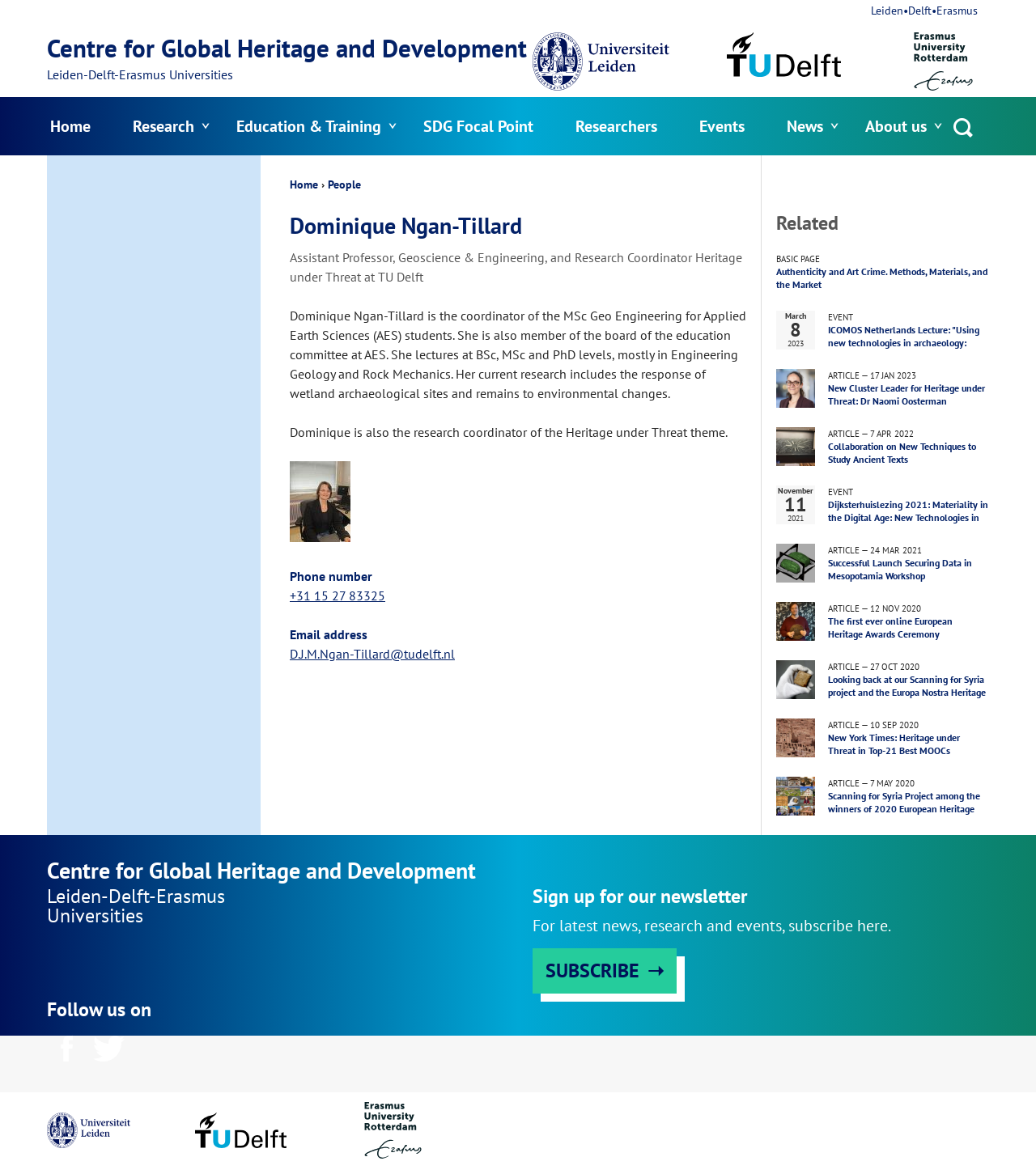Please identify the coordinates of the bounding box for the clickable region that will accomplish this instruction: "Search for something".

[0.905, 0.083, 0.955, 0.132]